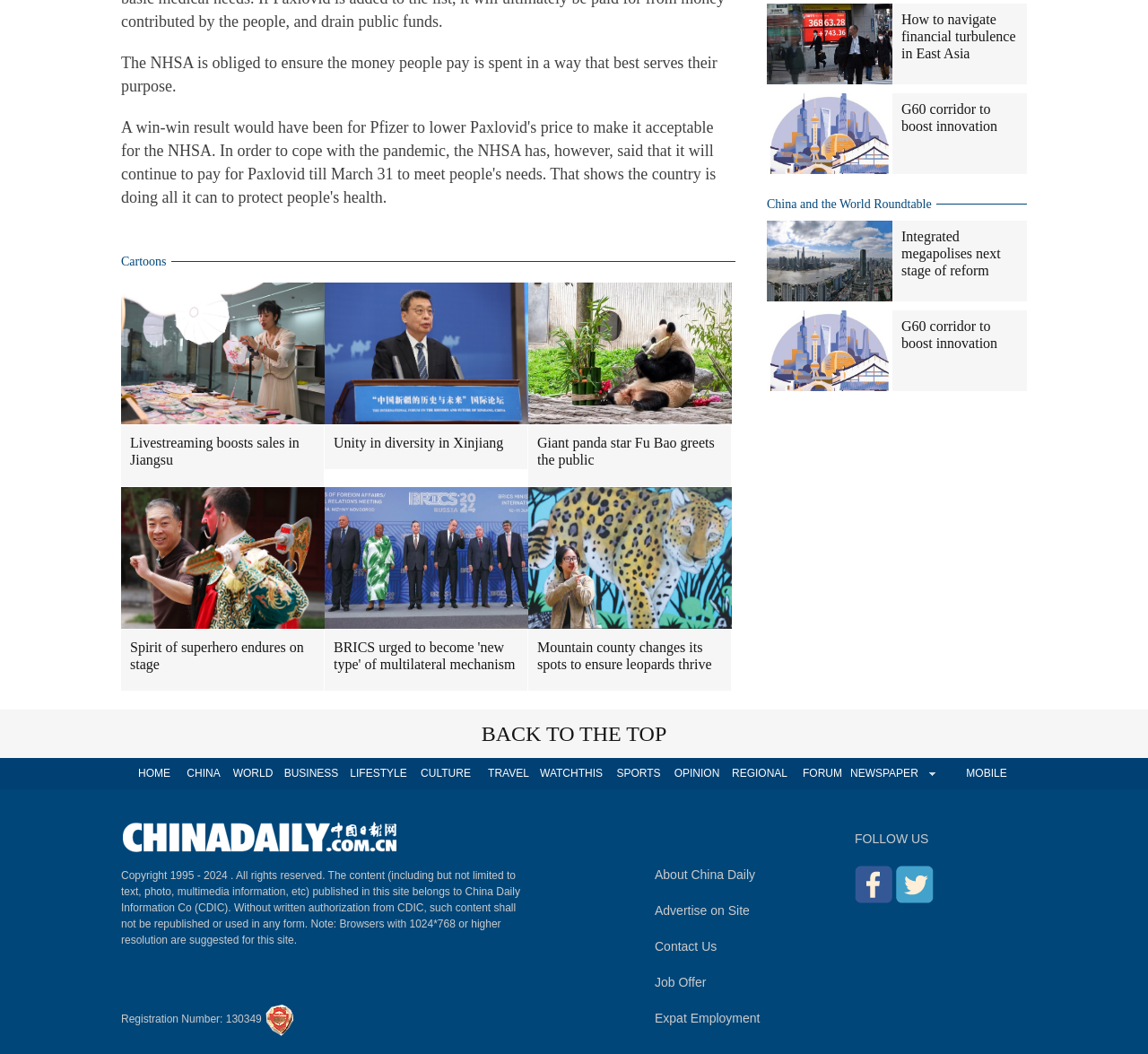Can you find the bounding box coordinates for the UI element given this description: "Livestreaming boosts sales in Jiangsu"? Provide the coordinates as four float numbers between 0 and 1: [left, top, right, bottom].

[0.105, 0.403, 0.282, 0.461]